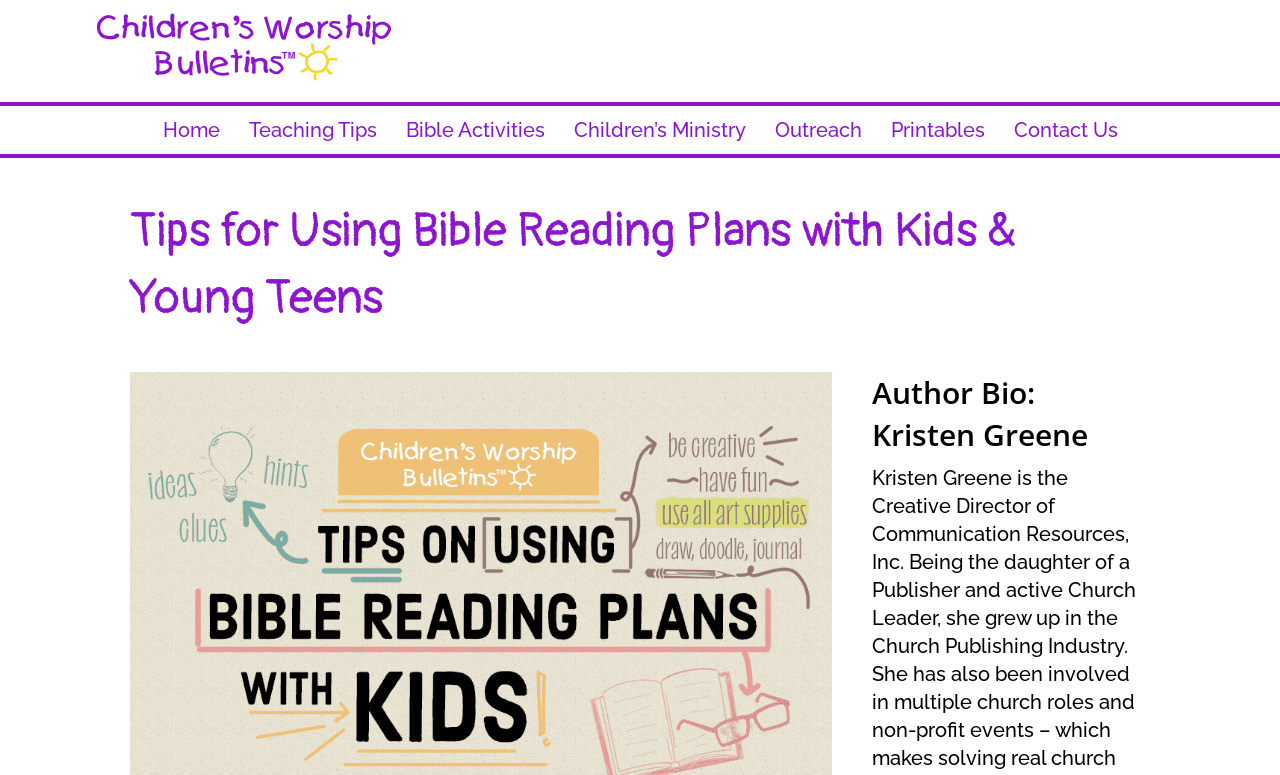Could you provide the bounding box coordinates for the portion of the screen to click to complete this instruction: "Read the article about using Bible reading plans with kids"?

[0.102, 0.255, 0.898, 0.429]